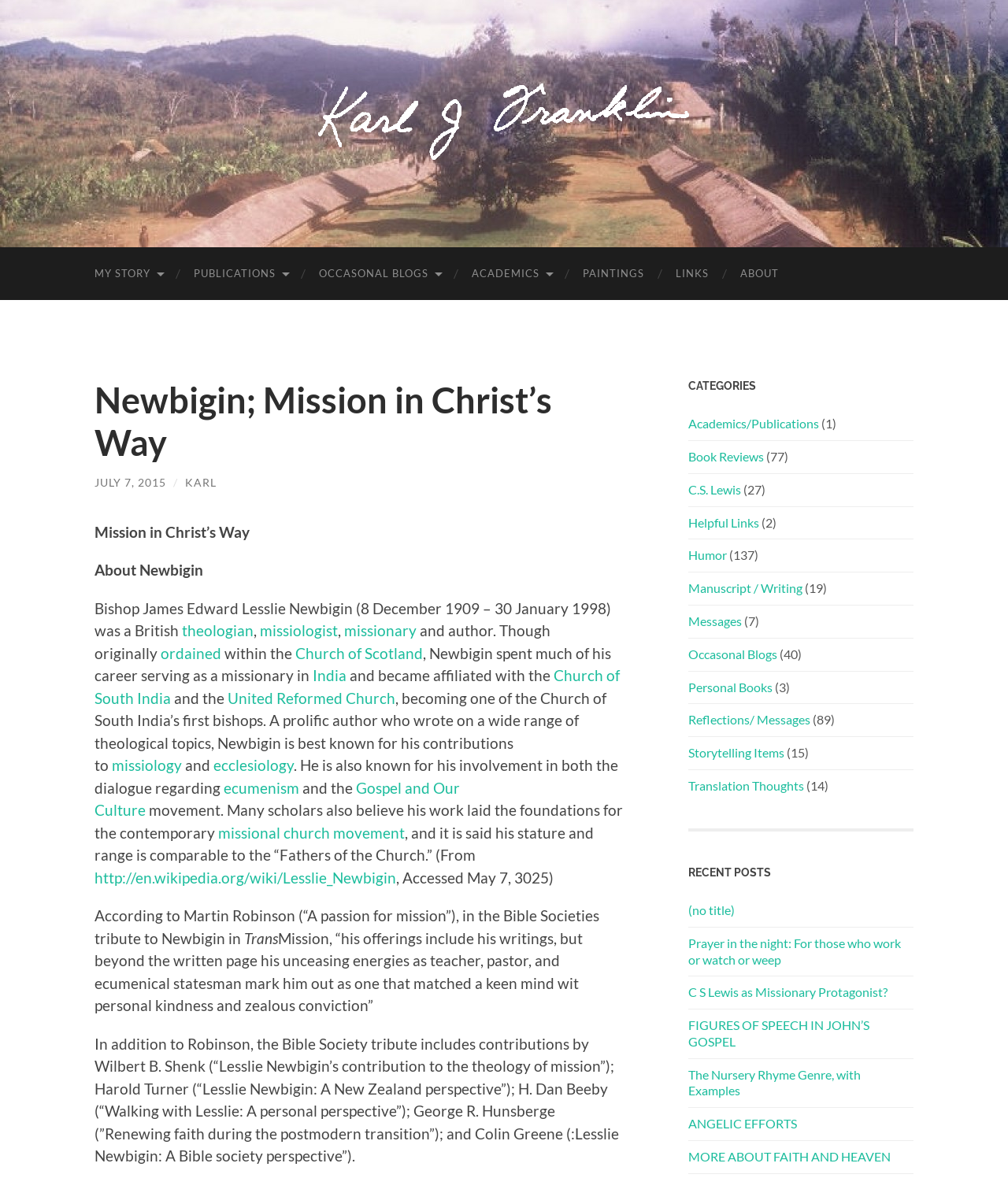What is the name of the theologian described on this webpage?
Using the image as a reference, answer the question in detail.

I determined the answer by reading the text on the webpage, which describes the life and work of a British theologian, missionary, and author. The name 'Lesslie Newbigin' is mentioned multiple times throughout the text.